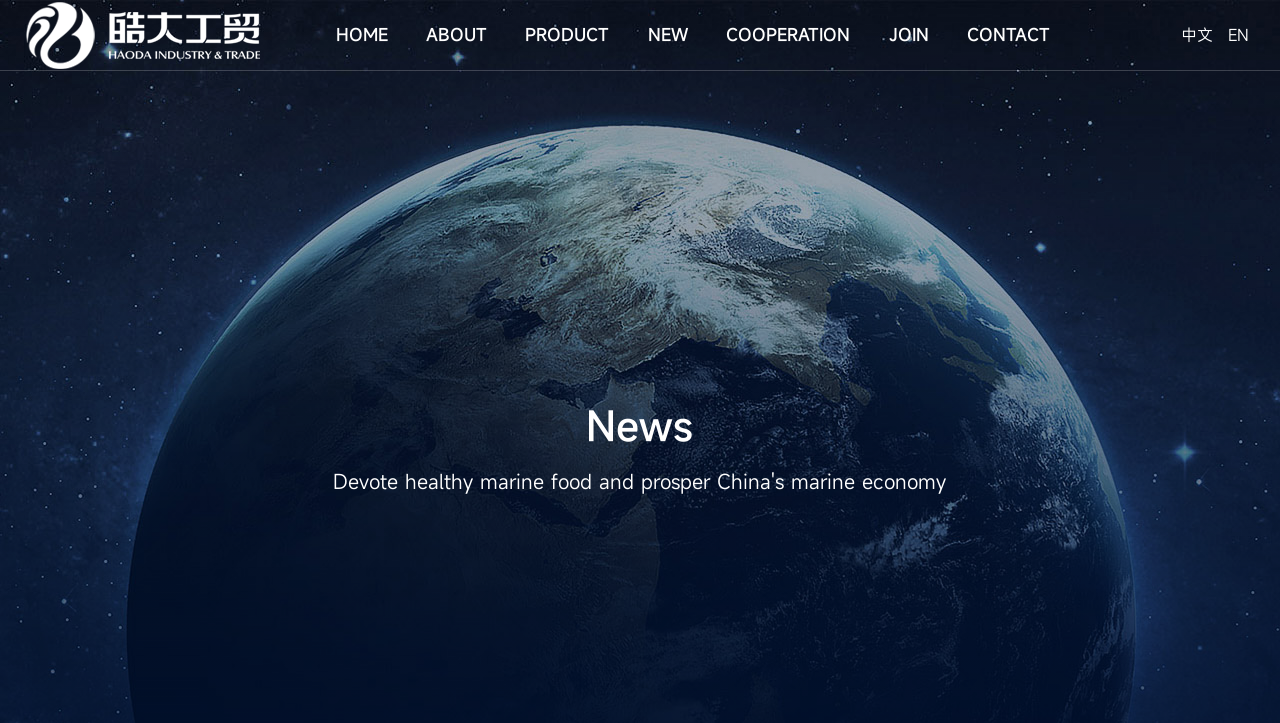Please specify the bounding box coordinates of the clickable region necessary for completing the following instruction: "go to home page". The coordinates must consist of four float numbers between 0 and 1, i.e., [left, top, right, bottom].

[0.246, 0.035, 0.316, 0.104]